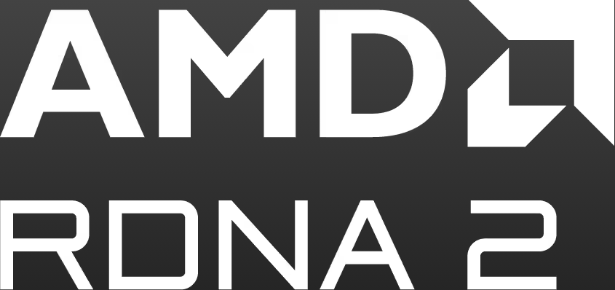Give an in-depth description of the image.

The image prominently features the AMD RDNA™ 2 logo, showcasing a modern and bold design that embodies the innovative technology behind AMD's graphics architecture. The logo is rendered in white against a dark background, emphasizing its striking and sleek appearance. The design includes clean lines and geometric shapes, highlighting AMD's commitment to performance and efficiency in gaming and graphics processing. RDNA™ 2 represents the next generation of gaming graphics, boasting enhancements in performance, power efficiency, and advanced features such as hardware-accelerated ray tracing. This logo symbolizes AMD's dedication to pushing the boundaries of visual technology in the gaming industry.